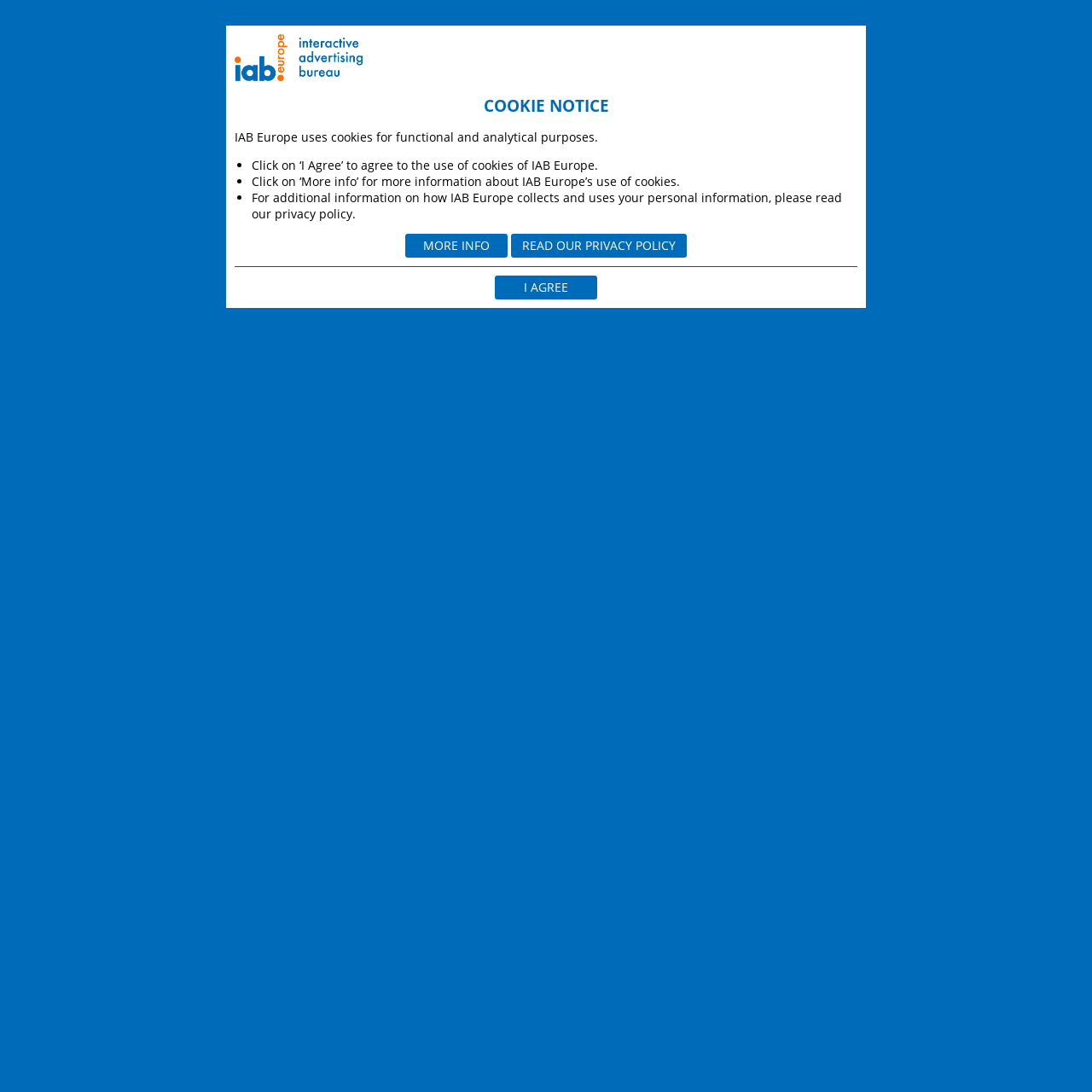Find the bounding box coordinates of the element I should click to carry out the following instruction: "Click on 'MORE INFO'".

[0.388, 0.217, 0.448, 0.232]